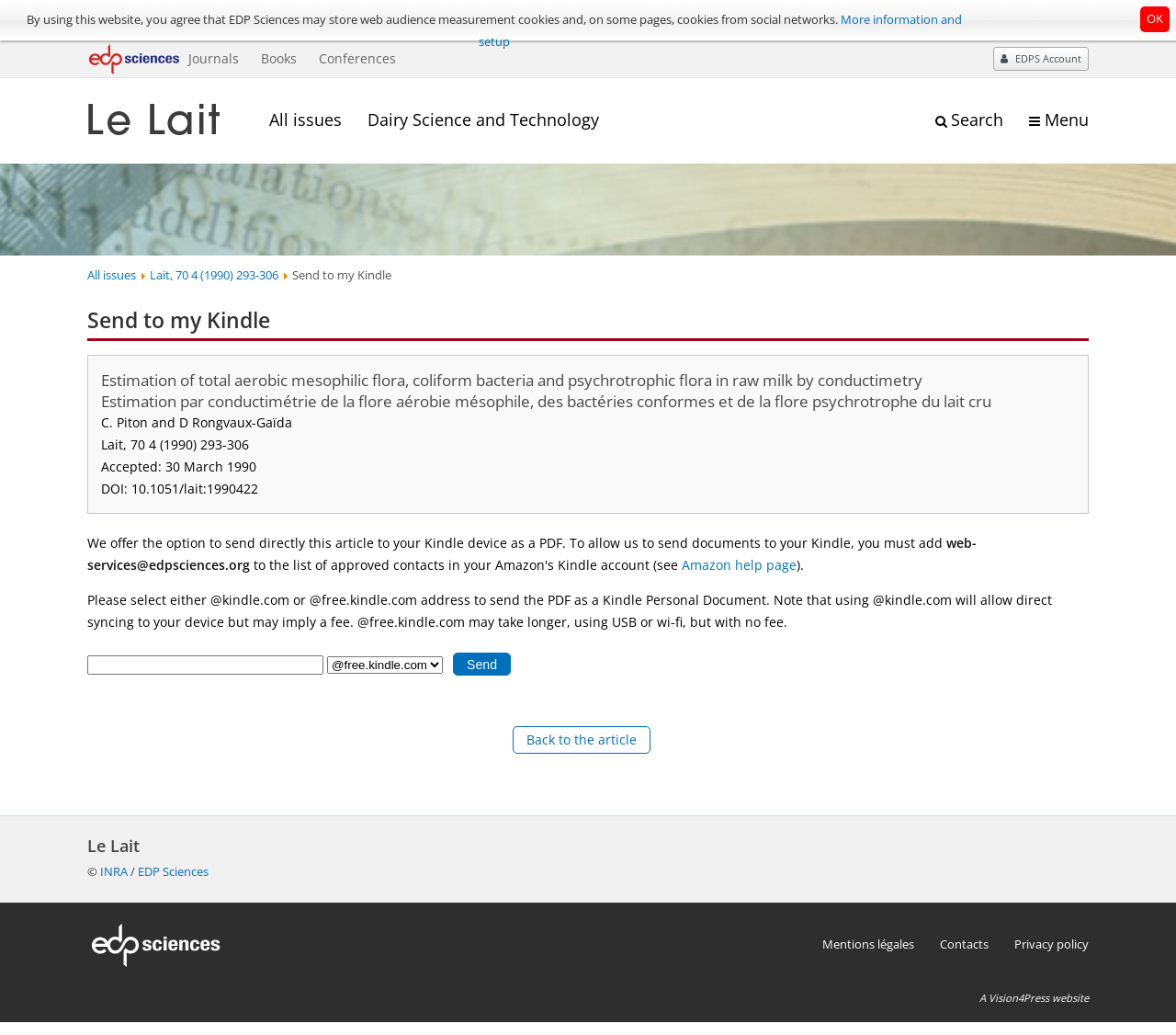Specify the bounding box coordinates of the element's region that should be clicked to achieve the following instruction: "Send the article to my Kindle". The bounding box coordinates consist of four float numbers between 0 and 1, in the format [left, top, right, bottom].

[0.385, 0.631, 0.434, 0.653]